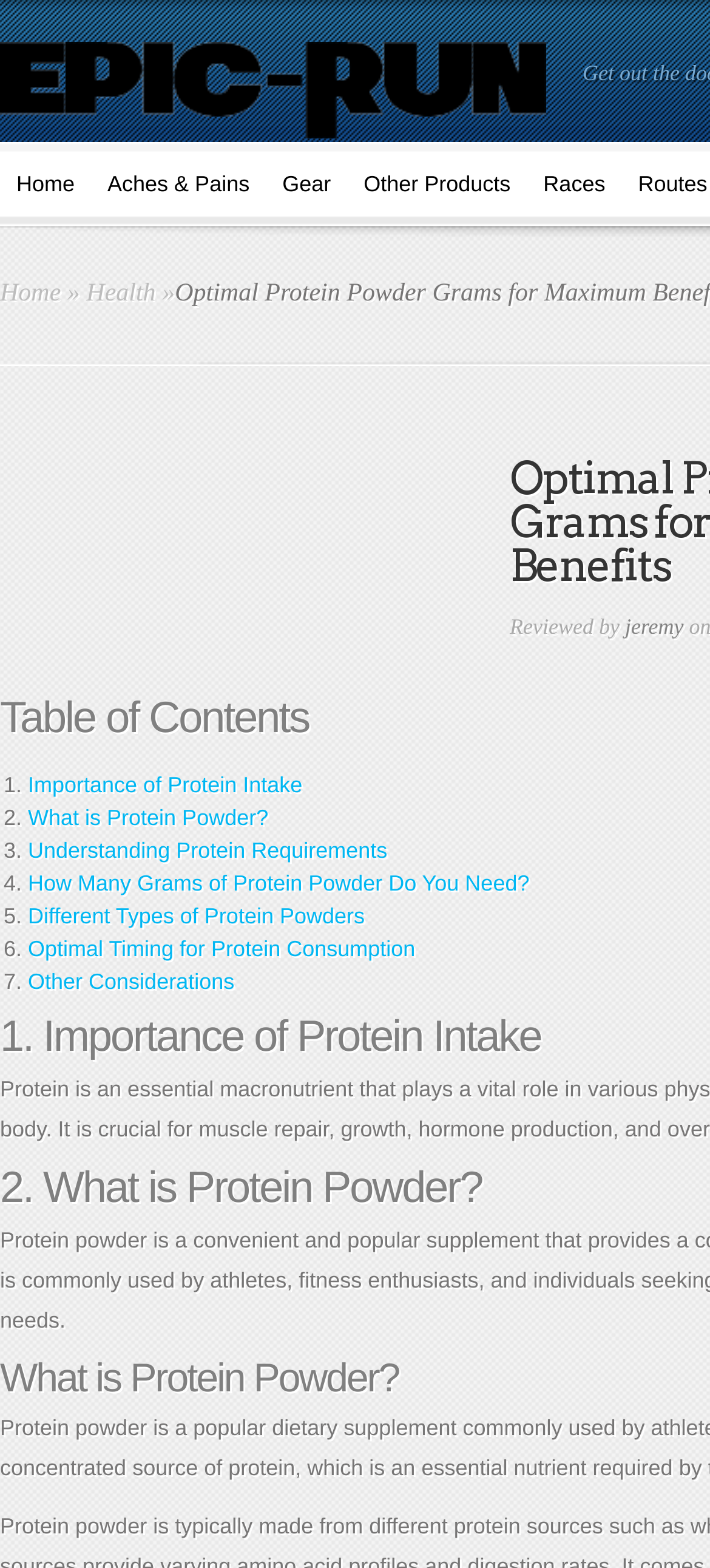Give a concise answer using one word or a phrase to the following question:
What is the topic of the fourth list item?

How Many Grams of Protein Powder Do You Need?